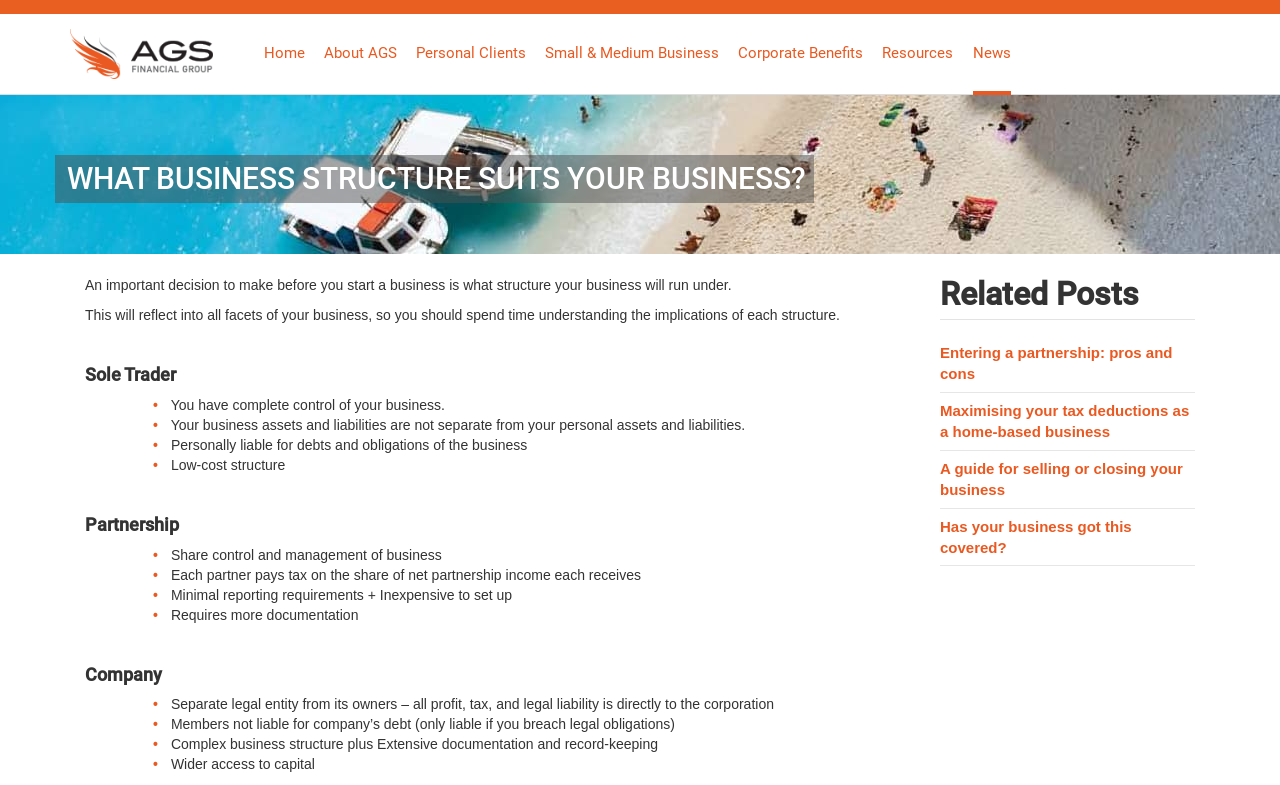Please identify the bounding box coordinates of the area that needs to be clicked to fulfill the following instruction: "Learn about 'Partnership' business structure."

[0.066, 0.656, 0.711, 0.681]